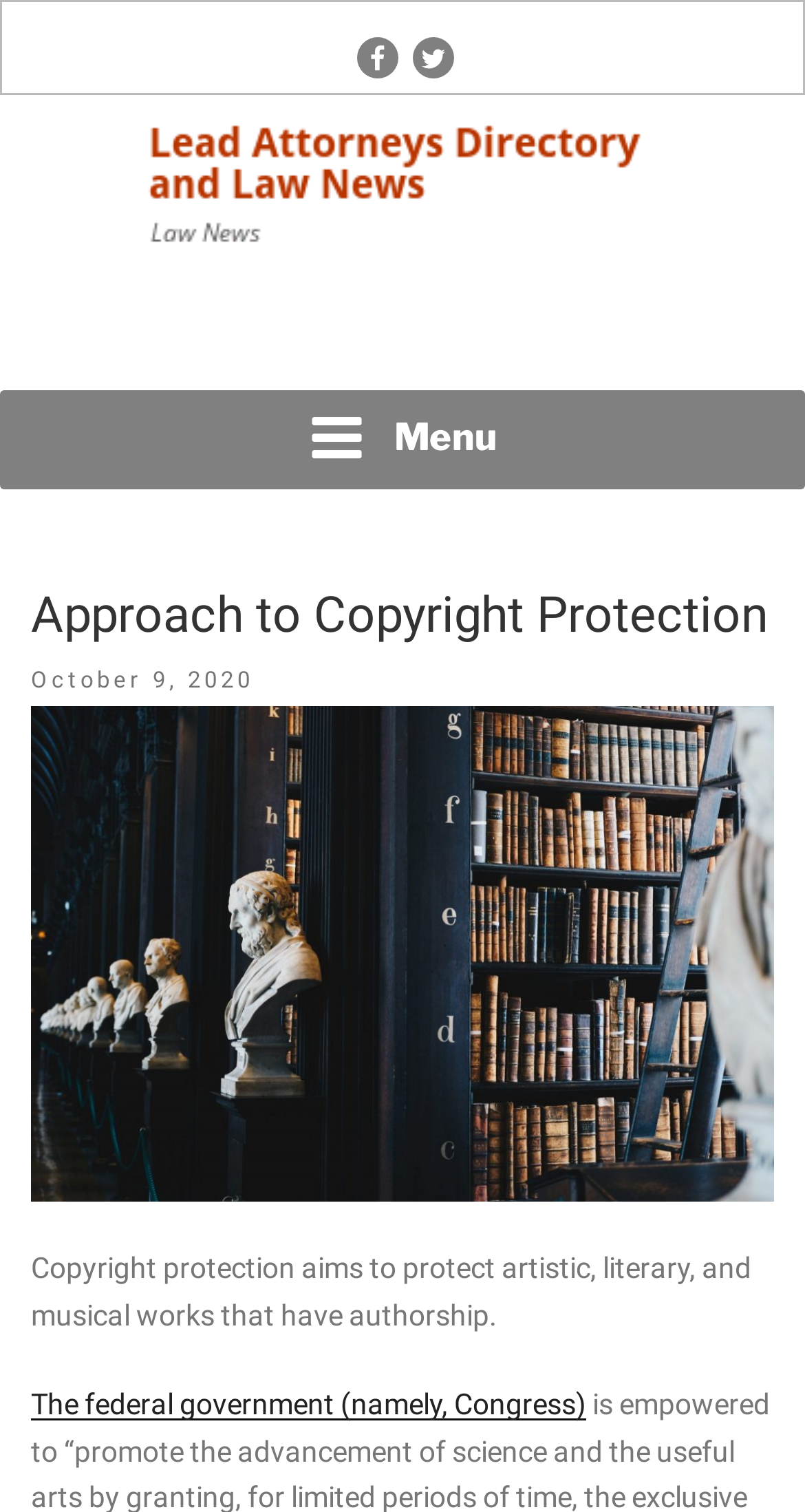Please reply with a single word or brief phrase to the question: 
How many social media links are in the footer?

2